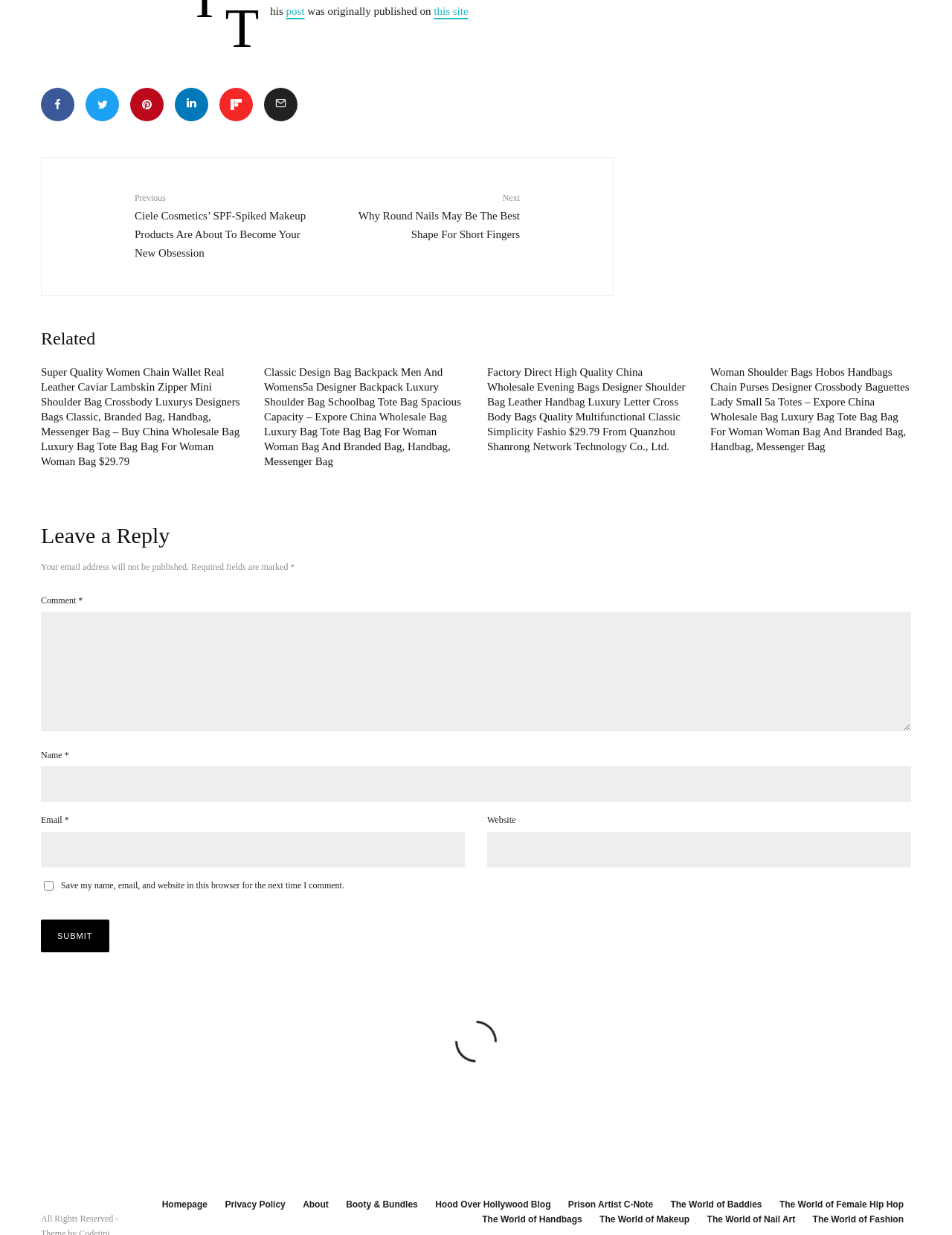Find the bounding box coordinates for the element described here: "this site".

[0.456, 0.004, 0.492, 0.014]